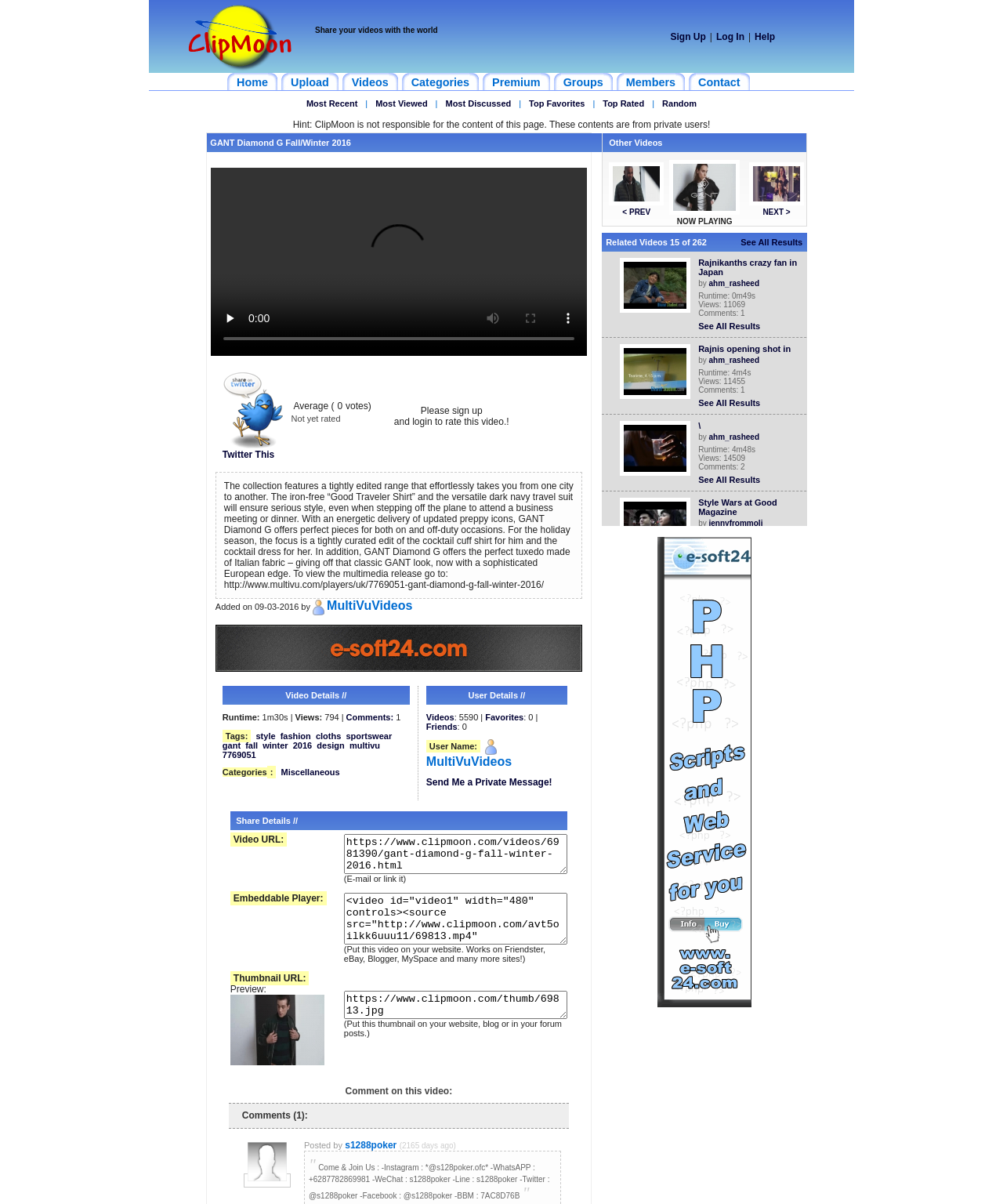Determine the bounding box coordinates of the region I should click to achieve the following instruction: "Read the article about watching Gonjiam: Haunted Asylum on Netflix in USA". Ensure the bounding box coordinates are four float numbers between 0 and 1, i.e., [left, top, right, bottom].

None